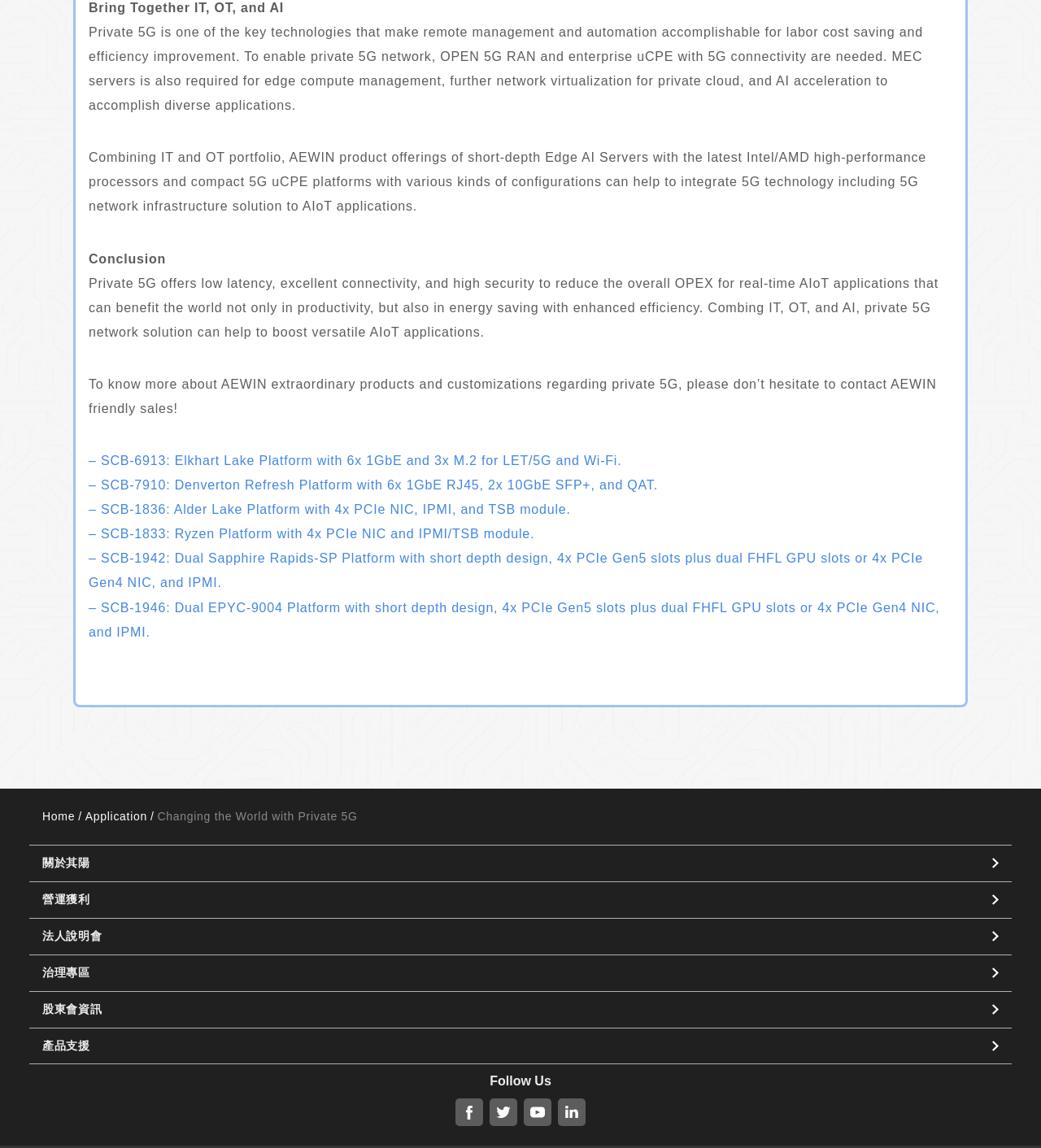What is the purpose of MEC servers?
Using the image, elaborate on the answer with as much detail as possible.

According to the static text element with the description 'To enable private 5G network, OPEN 5G RAN and enterprise uCPE with 5G connectivity are needed. MEC servers is also required for edge compute management, further network virtualization for private cloud, and AI acceleration to accomplish diverse applications.', MEC servers are required for edge compute management.